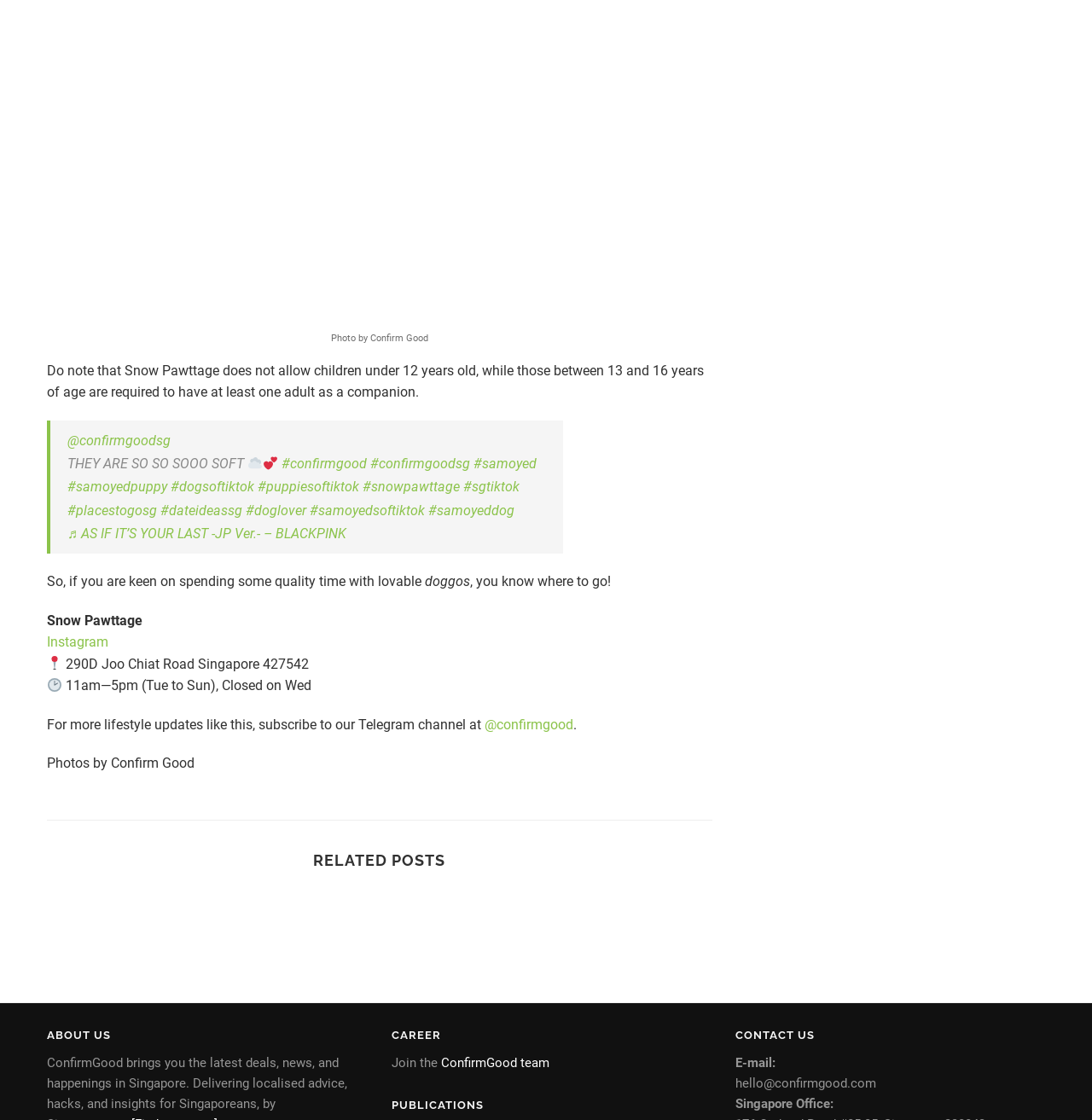Please predict the bounding box coordinates of the element's region where a click is necessary to complete the following instruction: "Check the address of Snow Pawttage". The coordinates should be represented by four float numbers between 0 and 1, i.e., [left, top, right, bottom].

[0.057, 0.585, 0.283, 0.6]